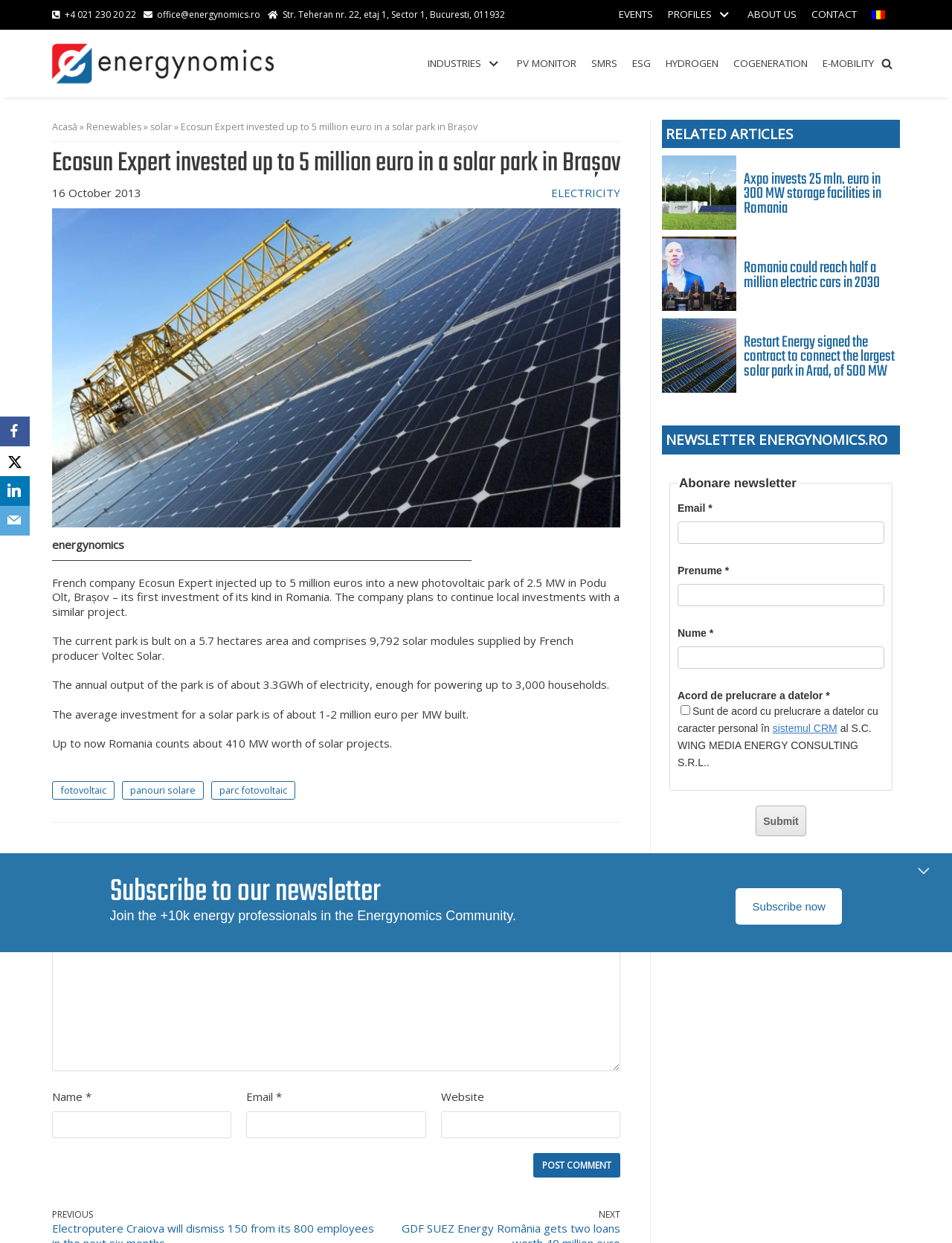Locate the bounding box coordinates for the element described below: "name="submit" value="Post Comment"". The coordinates must be four float values between 0 and 1, formatted as [left, top, right, bottom].

[0.56, 0.927, 0.652, 0.947]